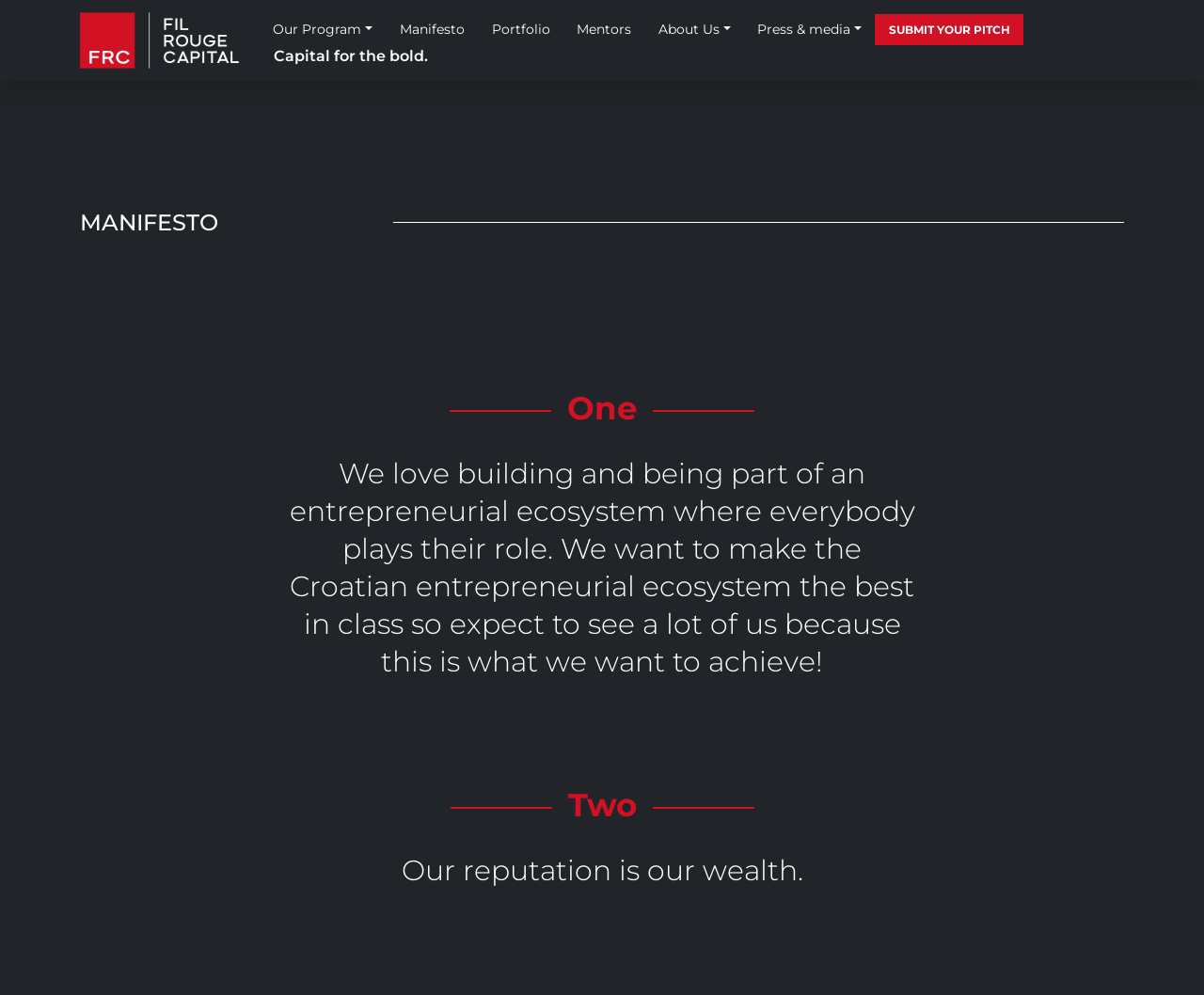Please provide a one-word or short phrase answer to the question:
How many headings are there on the page?

3